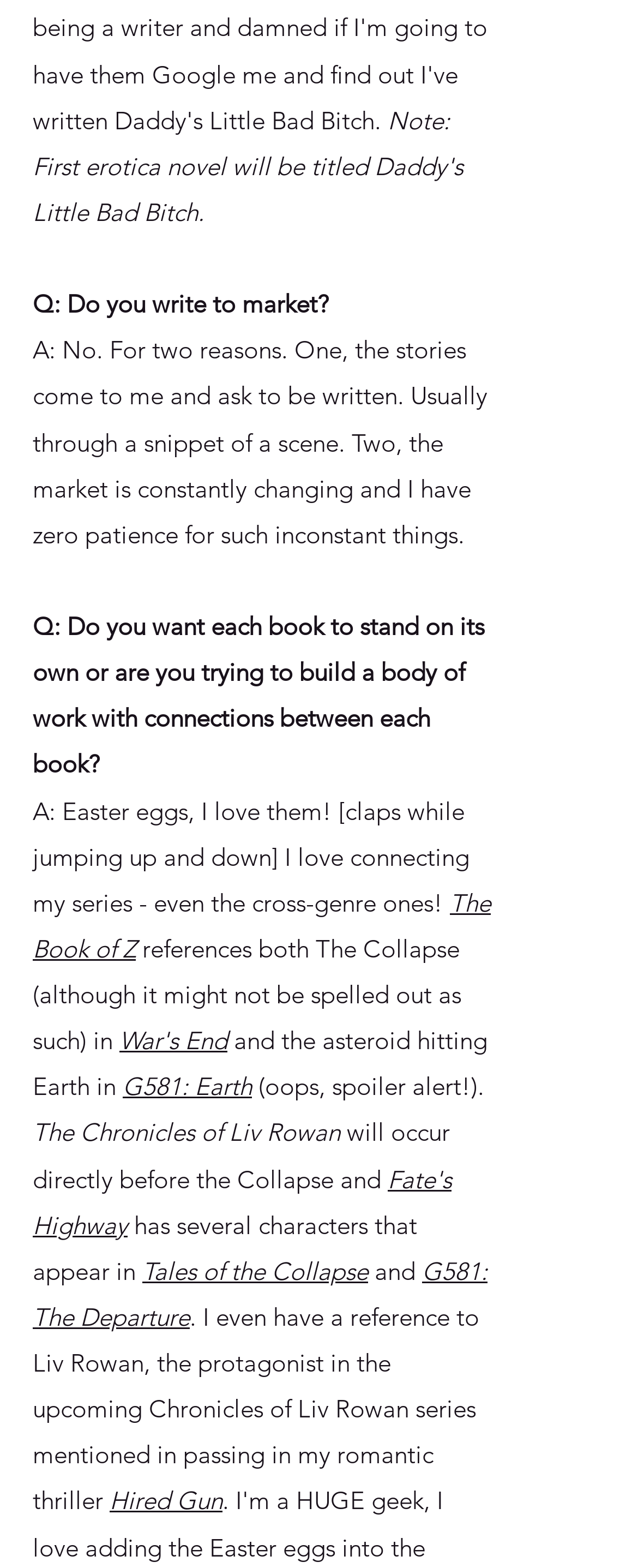What event is referenced in 'G581: Earth'?
Based on the screenshot, respond with a single word or phrase.

Asteroid hitting Earth